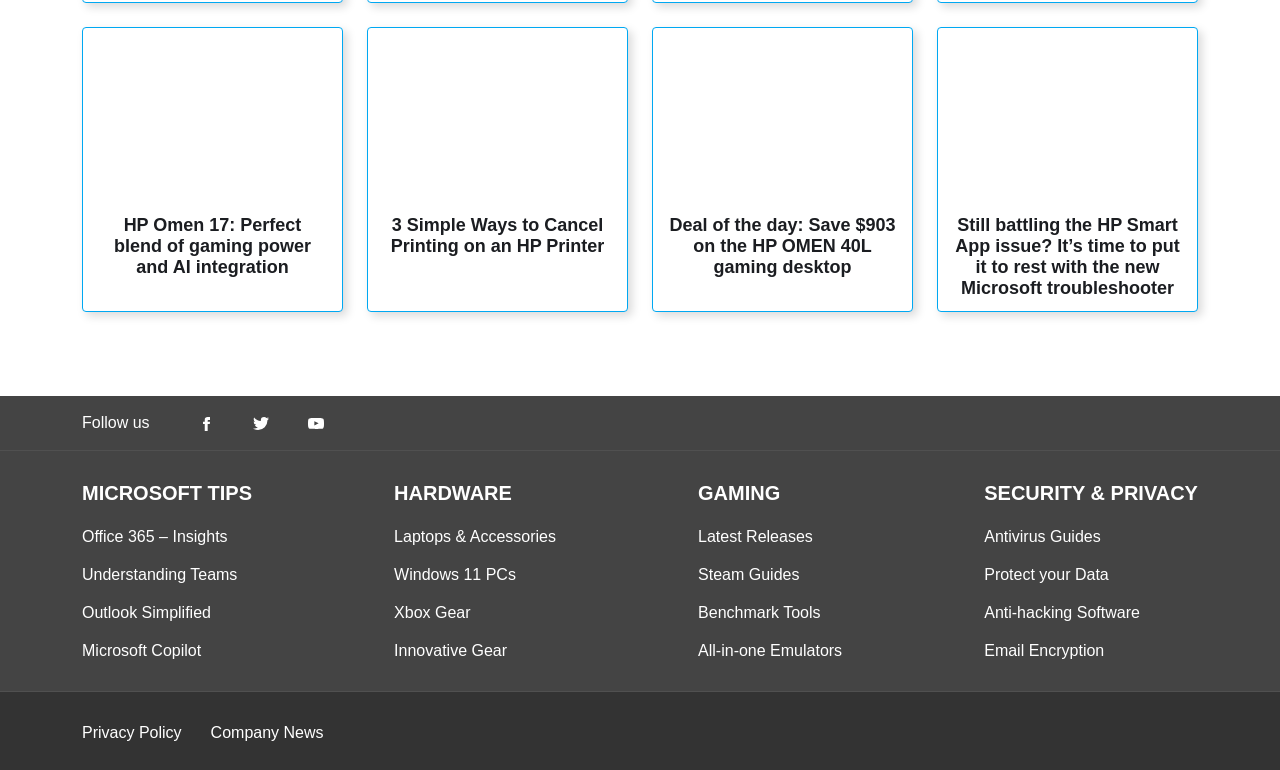What is the main topic of the first article?
Use the image to give a comprehensive and detailed response to the question.

The first article is about HP Omen 17, which is a gaming laptop. This can be inferred from the image description 'hp omen 17 announced' and the link text 'HP Omen 17: Perfect blend of gaming power and AI integration'.